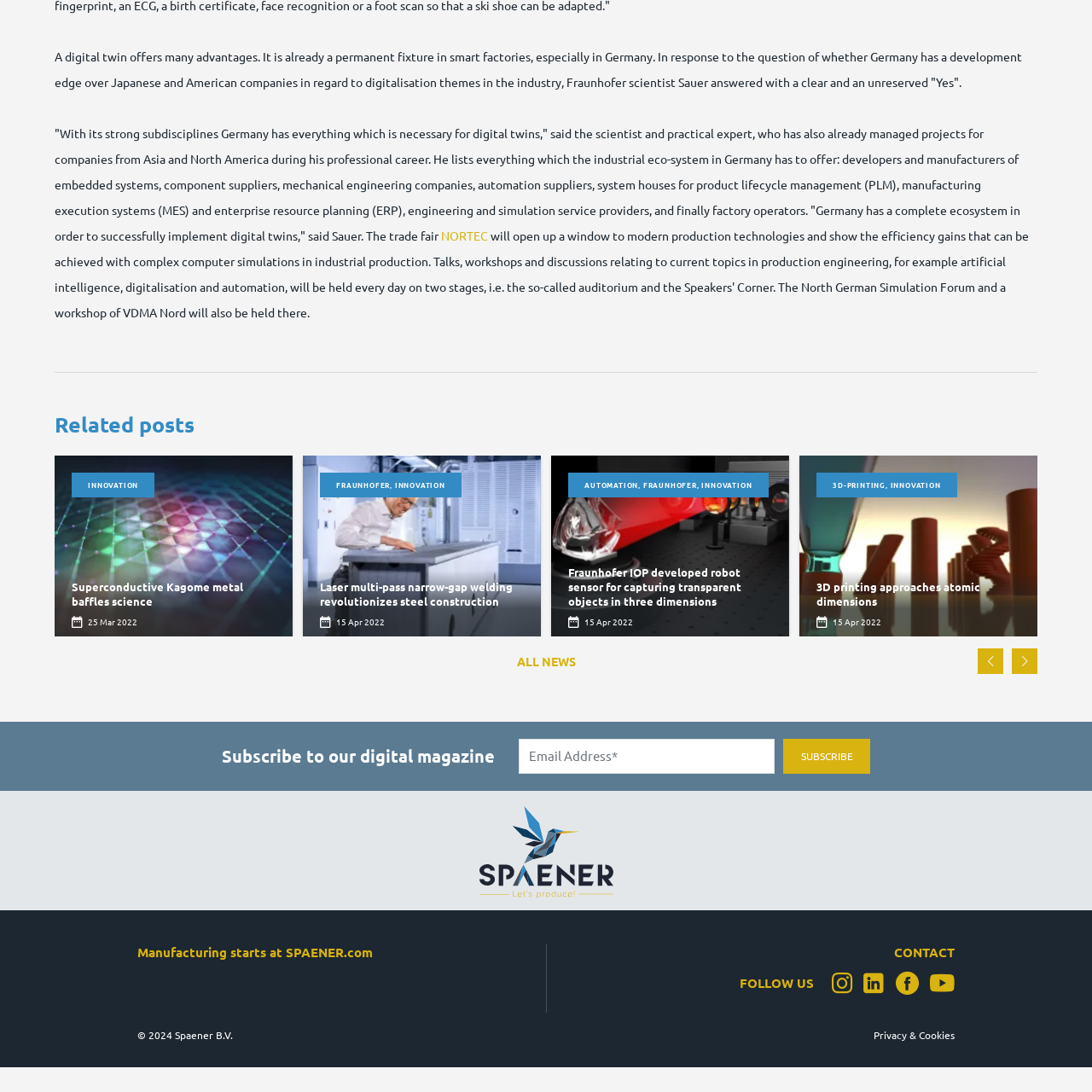Articulate a detailed narrative of what is visible inside the red-delineated region of the image.

The image depicts the Fraunhofer IWS laser MPNG (Multi-Pass Narrow-Gap) welding process being performed on a crane segment made of S355J2 structural steel. This advanced welding technique is part of the ongoing innovations in steel construction, revolutionizing manufacturing processes by enabling deeper welds with minimal distortion. The setting highlights an indoor industrial environment, showcasing the precision and technological sophistication of contemporary welding practices used in engineering and construction, particularly emphasizing its significance in enhancing productivity and quality within the manufacturing sector.